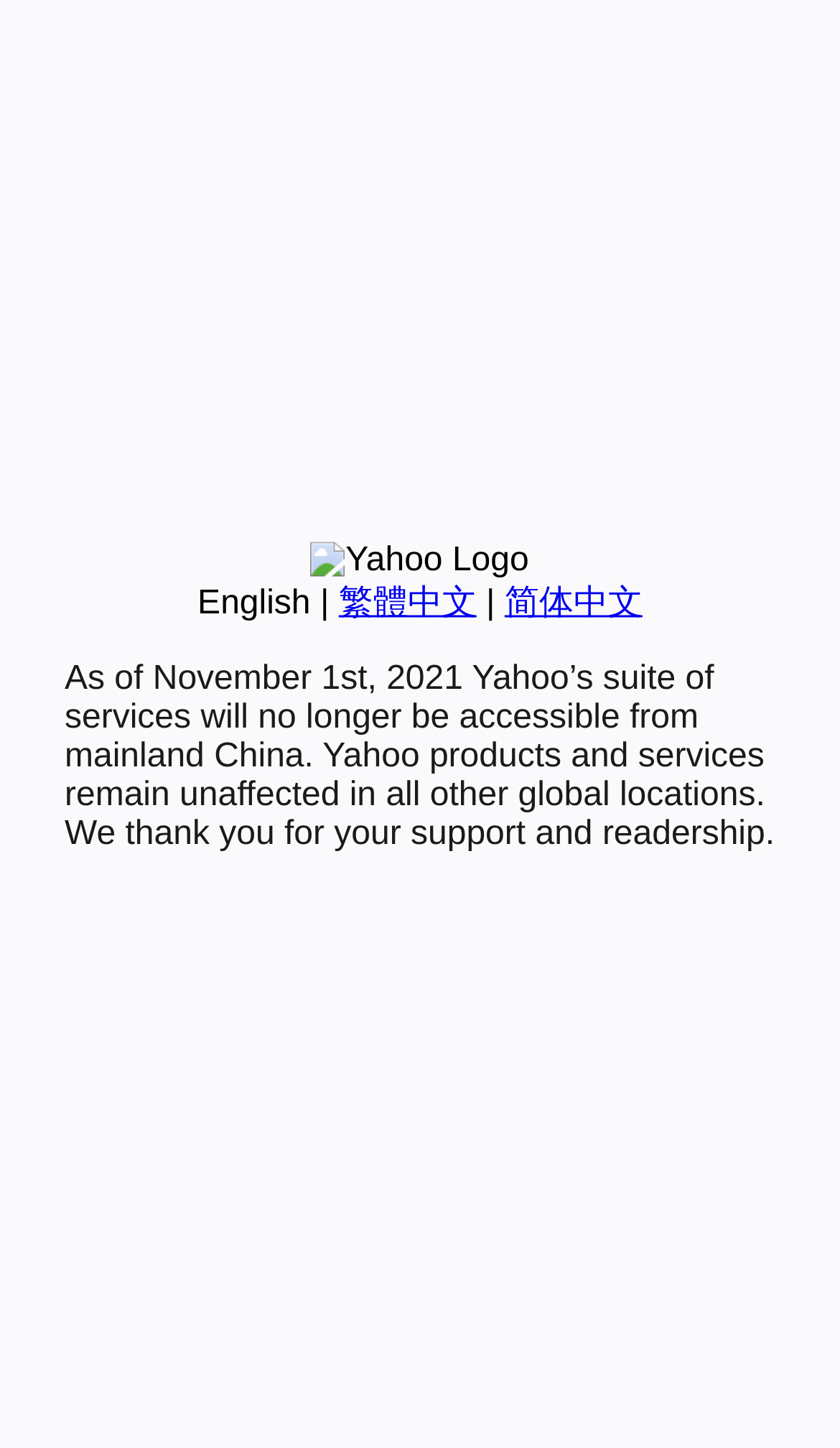From the webpage screenshot, predict the bounding box coordinates (top-left x, top-left y, bottom-right x, bottom-right y) for the UI element described here: 简体中文

[0.601, 0.404, 0.765, 0.429]